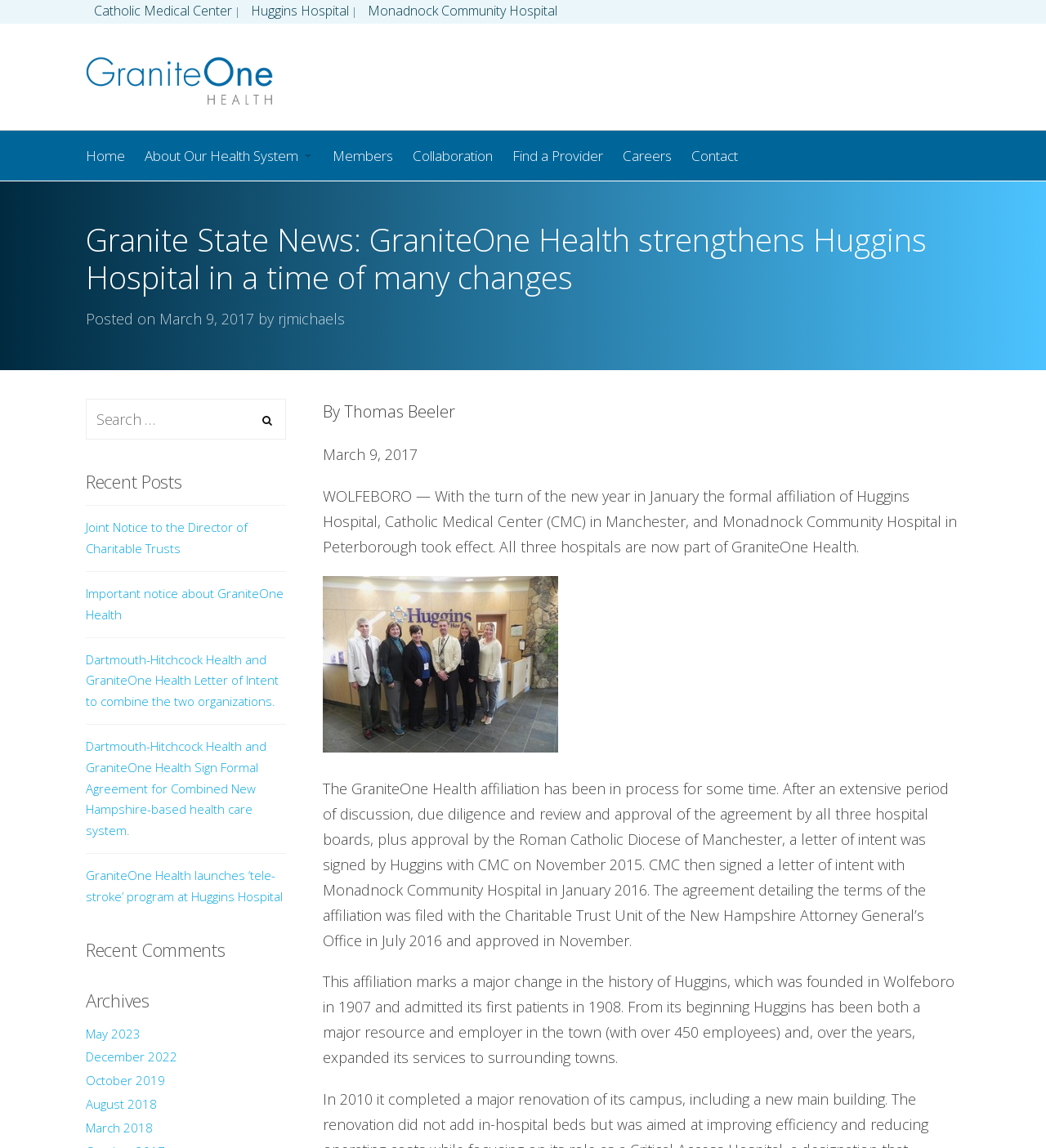Highlight the bounding box coordinates of the element that should be clicked to carry out the following instruction: "Find a provider". The coordinates must be given as four float numbers ranging from 0 to 1, i.e., [left, top, right, bottom].

[0.48, 0.114, 0.586, 0.157]